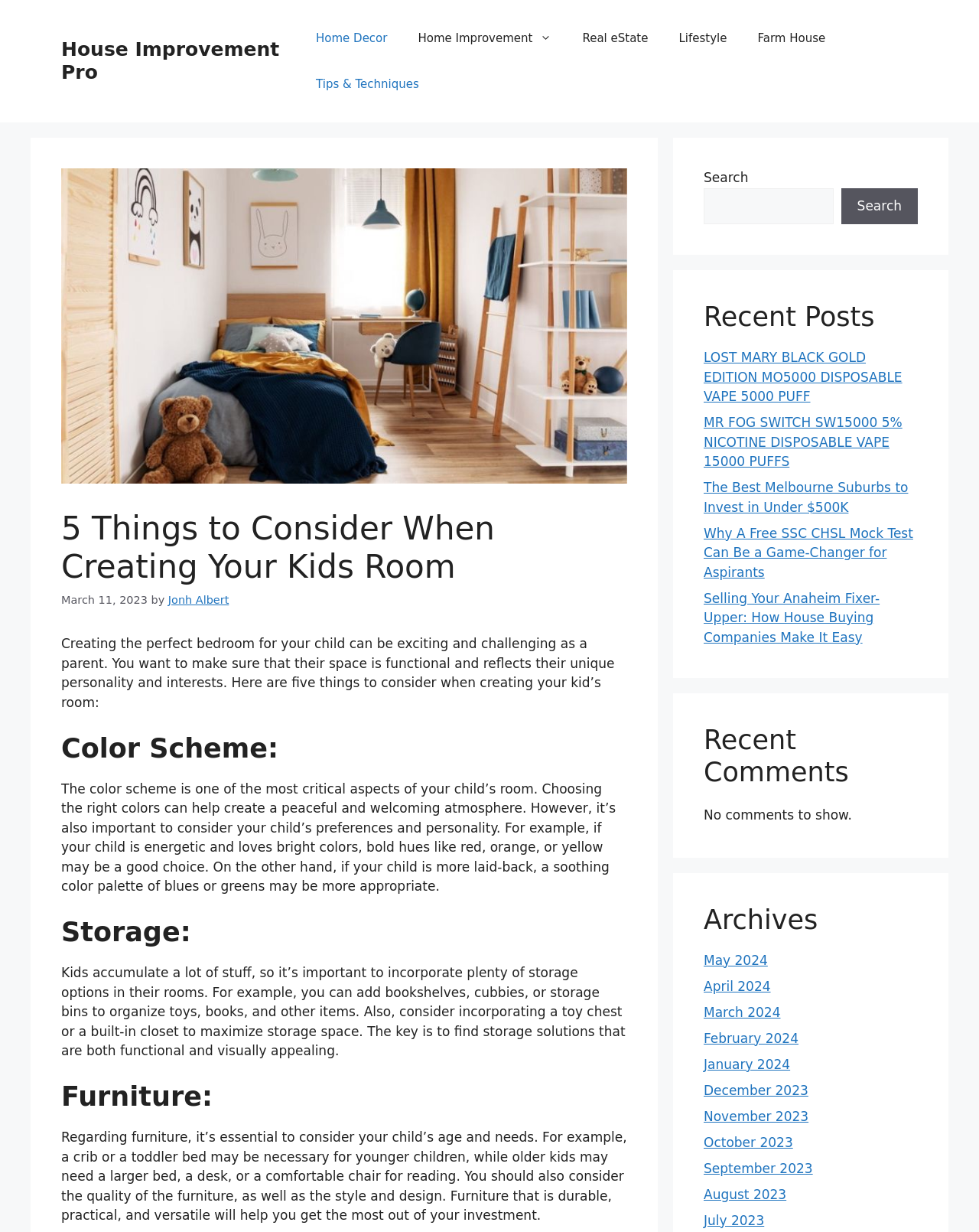Answer the following query with a single word or phrase:
What is the date of this article?

March 11, 2023